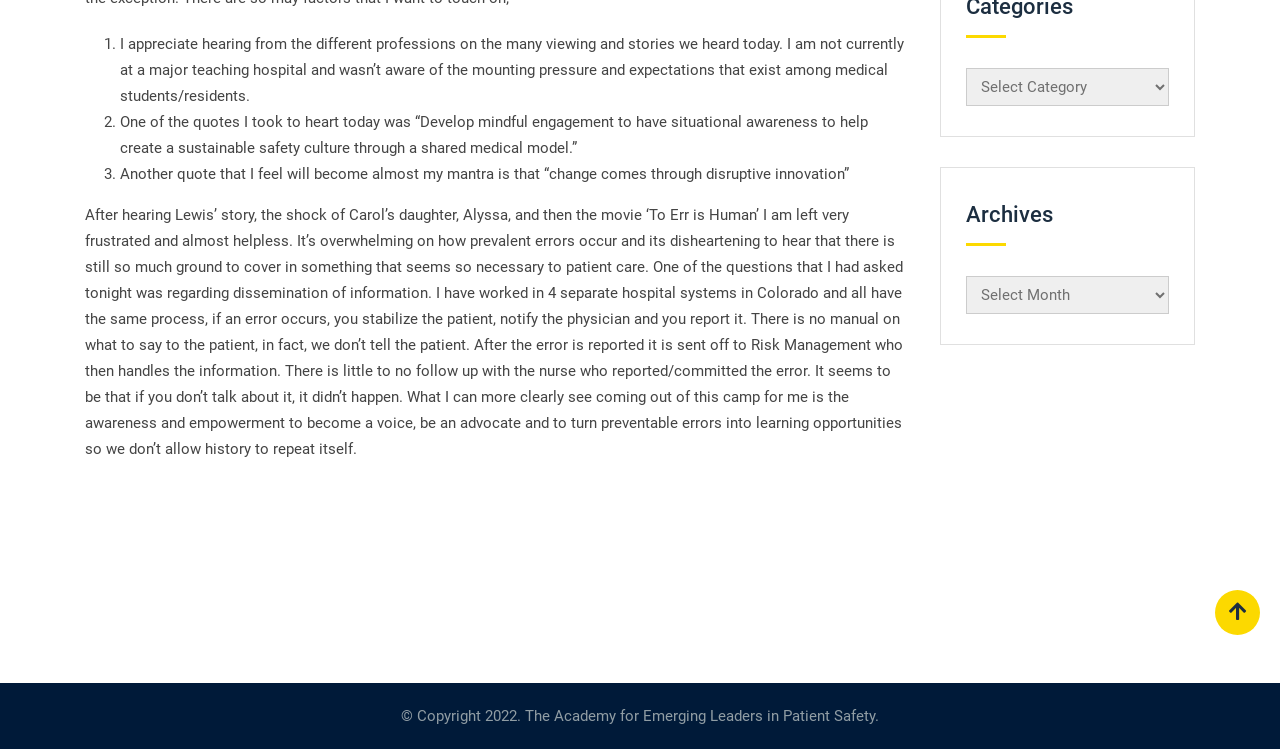From the element description parent_node: Skip to content, predict the bounding box coordinates of the UI element. The coordinates must be specified in the format (top-left x, top-left y, bottom-right x, bottom-right y) and should be within the 0 to 1 range.

[0.949, 0.788, 0.984, 0.848]